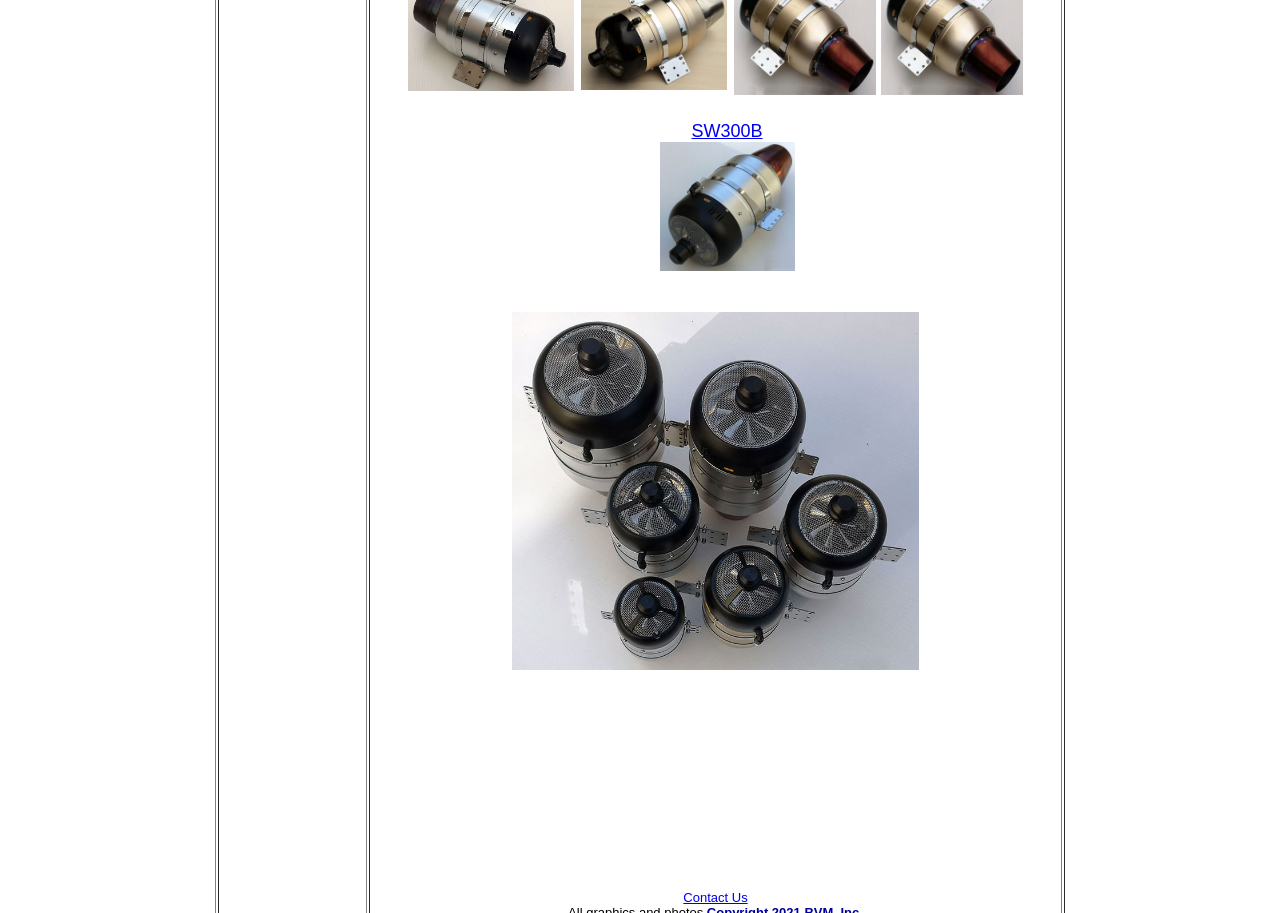Given the webpage screenshot, identify the bounding box of the UI element that matches this description: "SW300B".

[0.54, 0.132, 0.596, 0.154]